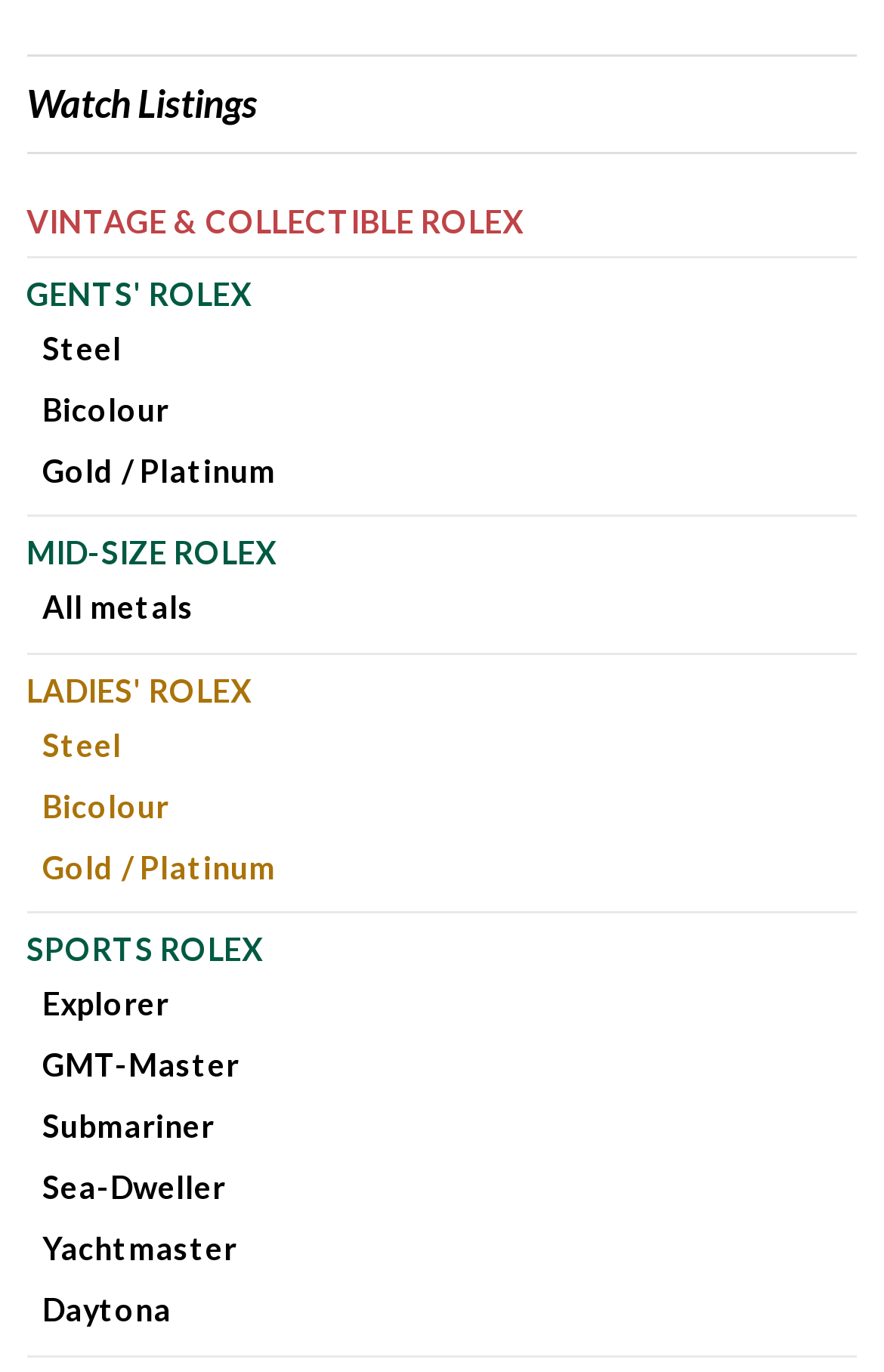Identify the coordinates of the bounding box for the element that must be clicked to accomplish the instruction: "Explore steel Rolex watches".

[0.048, 0.239, 0.137, 0.268]